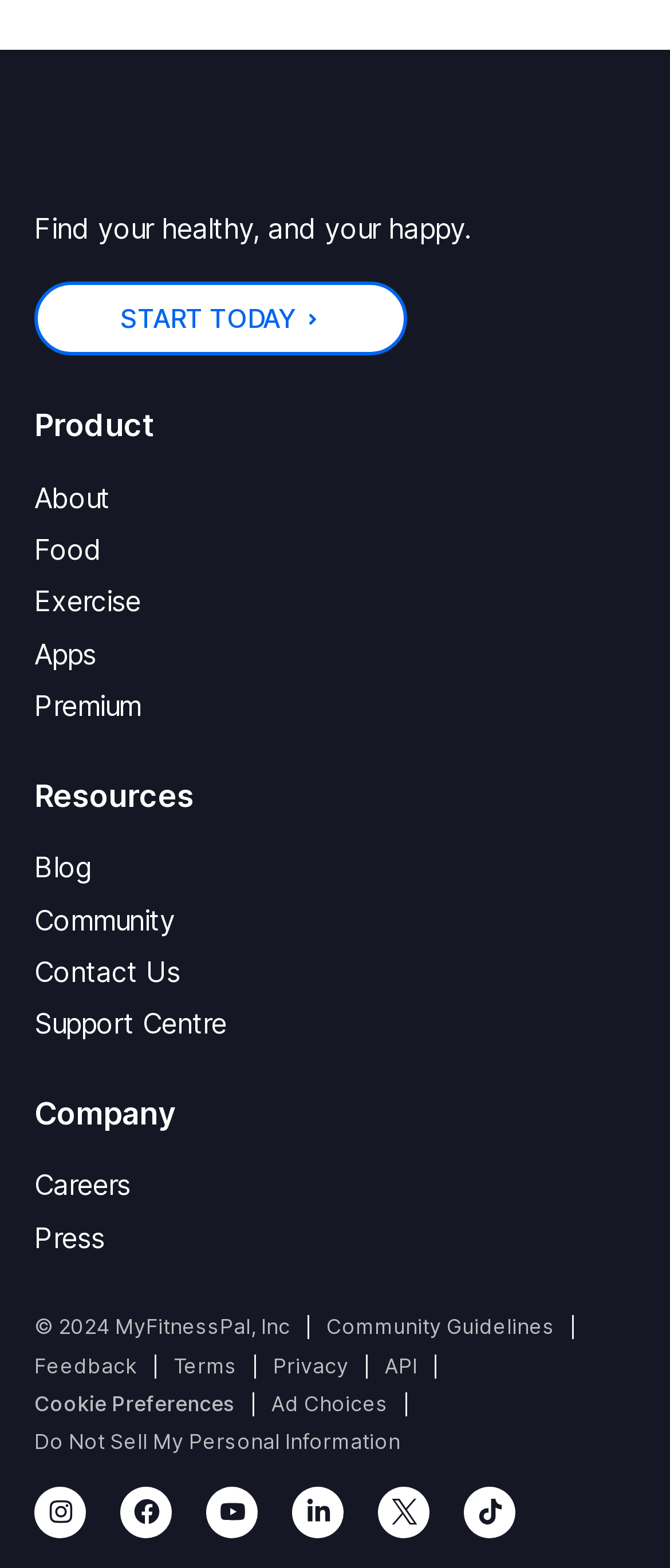From the image, can you give a detailed response to the question below:
What is the copyright information of the website?

The copyright information of the website is found in the StaticText element with the text '© 2024 MyFitnessPal, Inc' which is located at the bottom of the webpage, indicating the website's ownership and copyright details.